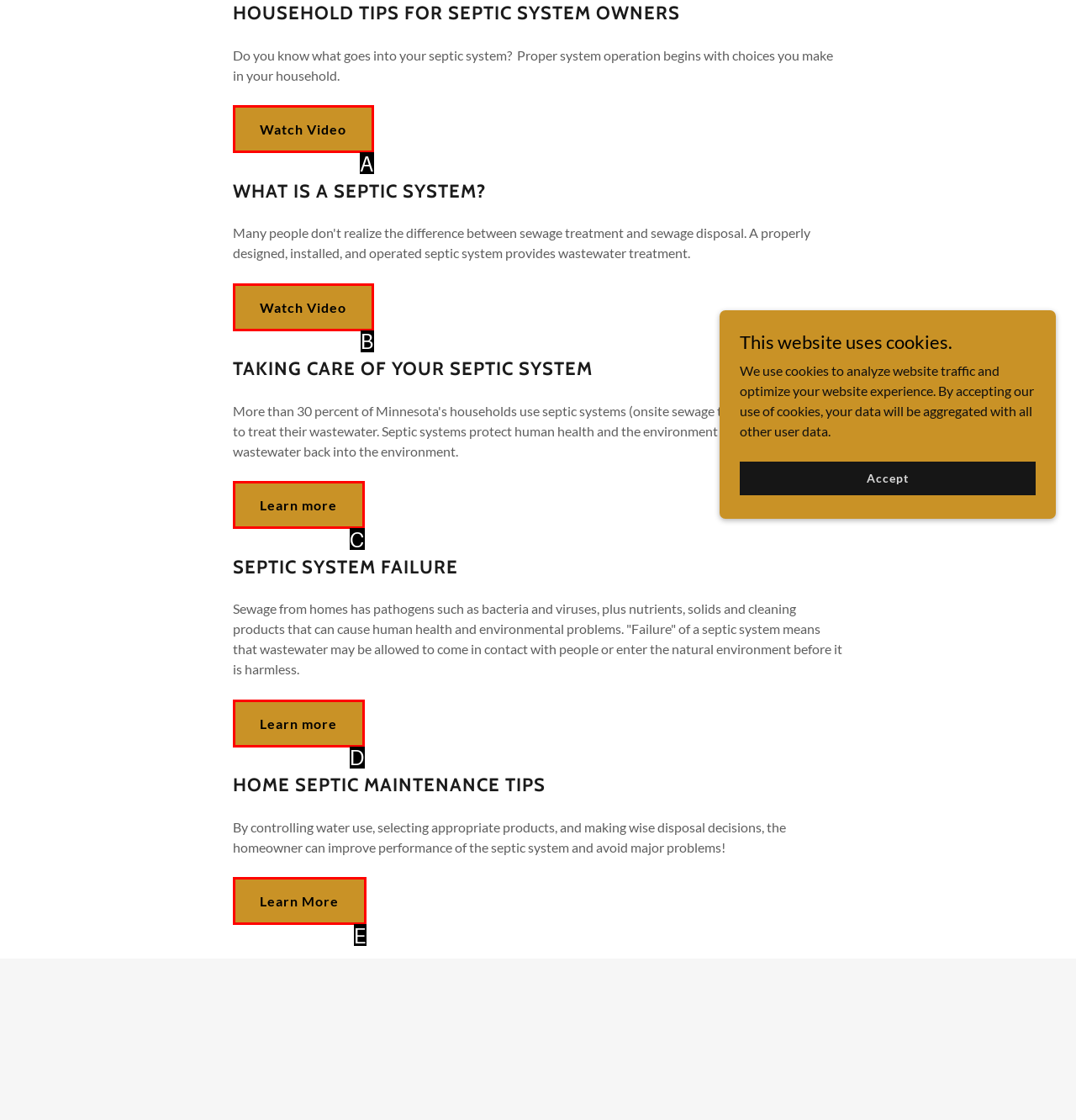Identify which HTML element matches the description: Learn More. Answer with the correct option's letter.

E